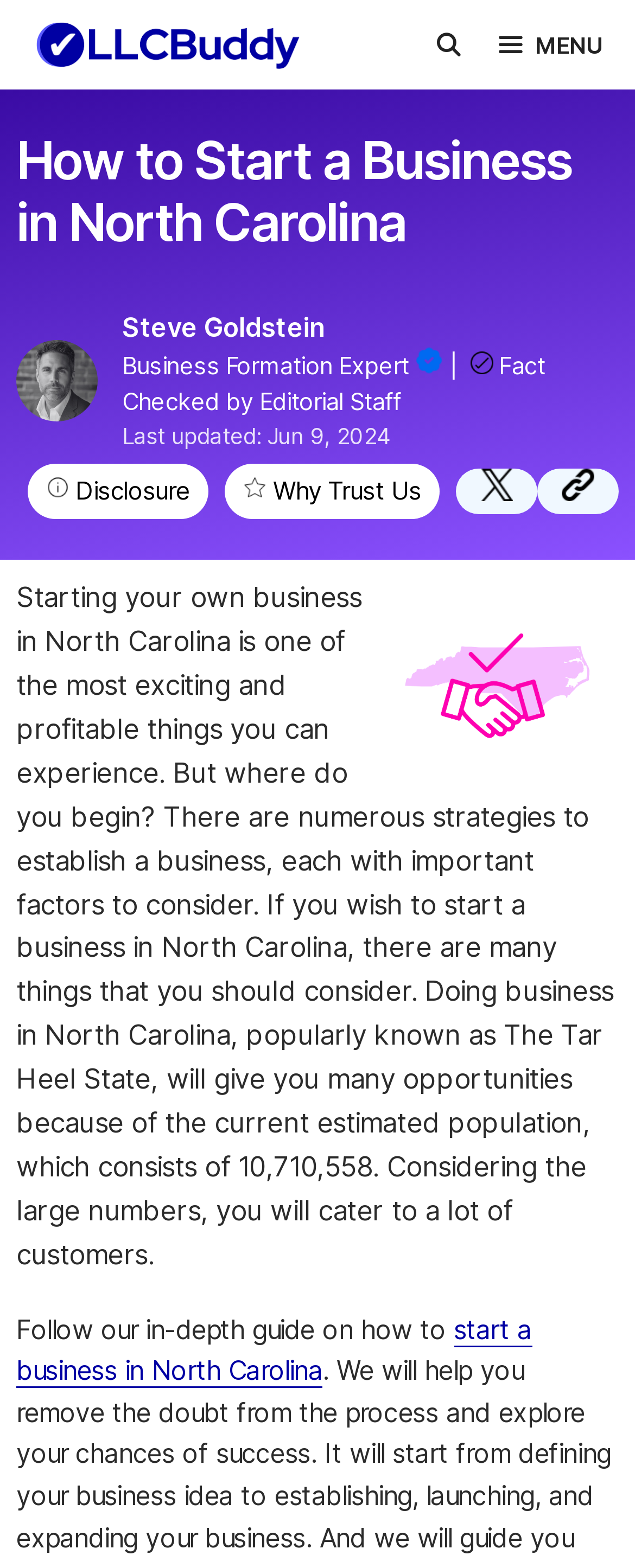What is the date of the last update?
Kindly offer a comprehensive and detailed response to the question.

I found the answer by looking at the time element with the text 'Last updated:' and the date 'Jun 9, 2024'.